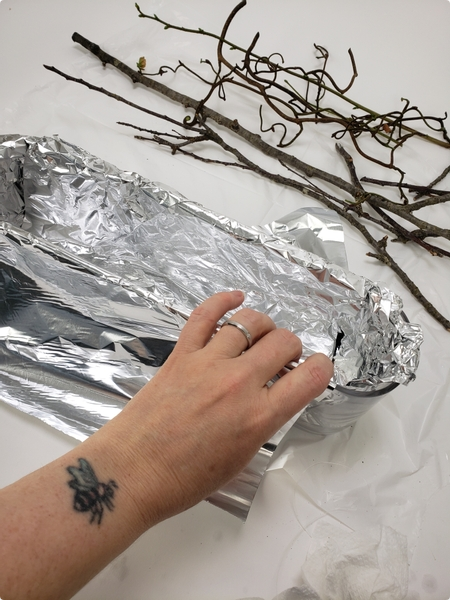Provide an in-depth description of the image.

In this image, a hand is seen delicately lining a display container with shiny aluminum foil, preparing for a crafty project. The container, partially visible, is positioned on a surface adorned with a crinkled plastic sheet. Nearby, several slender, twigs are artistically arranged, suggesting an intention to incorporate natural elements into the upcoming creation. The hand, adorned with multiple rings and a distinct tattoo of a bee on the wrist, emphasizes the personal touch of the creator. This scene encapsulates the process of preparation in a project that likely involves wax, as indicated by the accompanying text advice to line the display container carefully, hinting at a layered design with foil and wax.